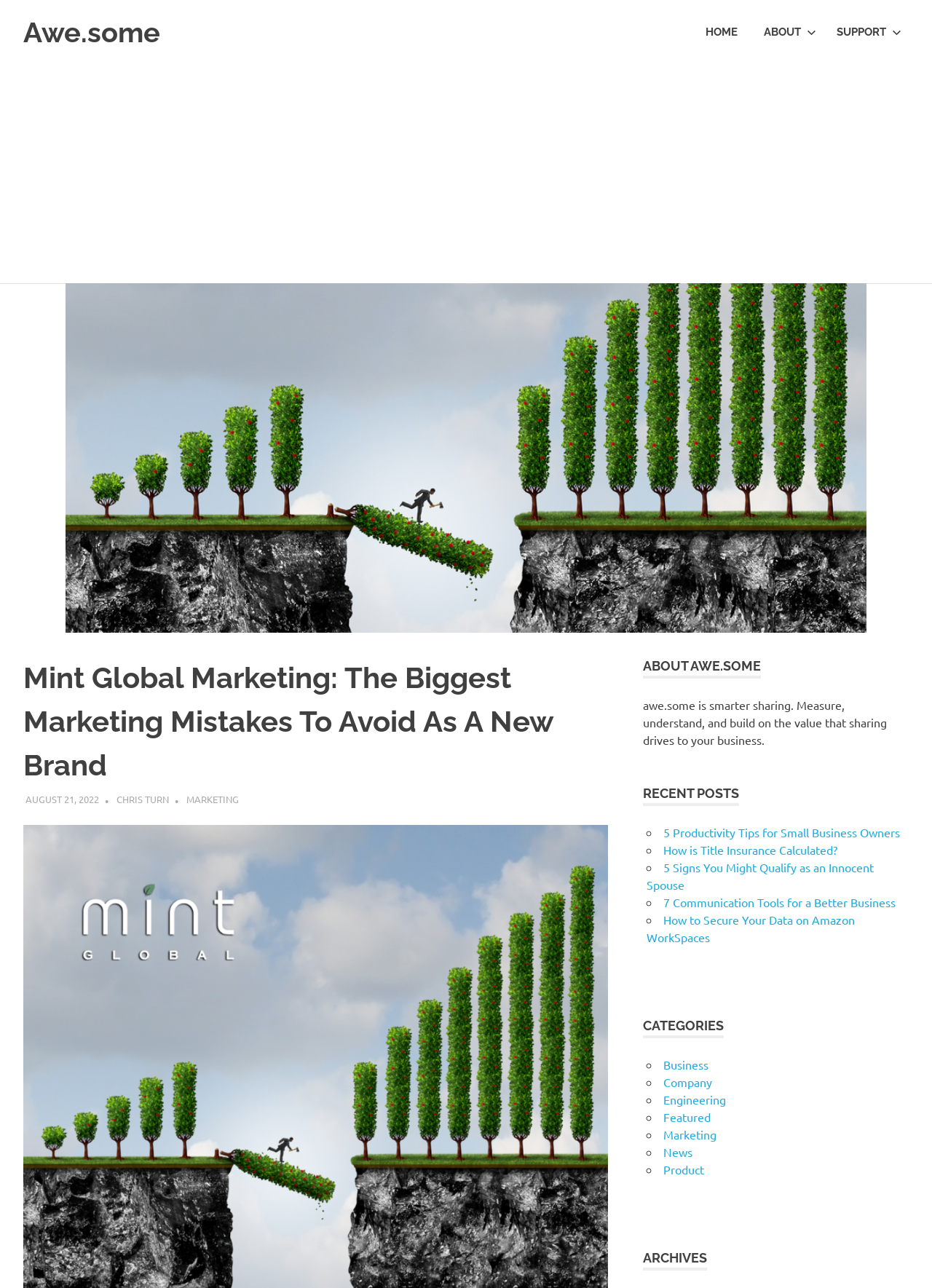Can you give a detailed response to the following question using the information from the image? What is the name of the website?

I determined the name of the website by looking at the root element 'Mint Global Marketing: The Biggest Marketing Mistakes To Avoid As A New Brand - Awe.some' and extracting the text content.